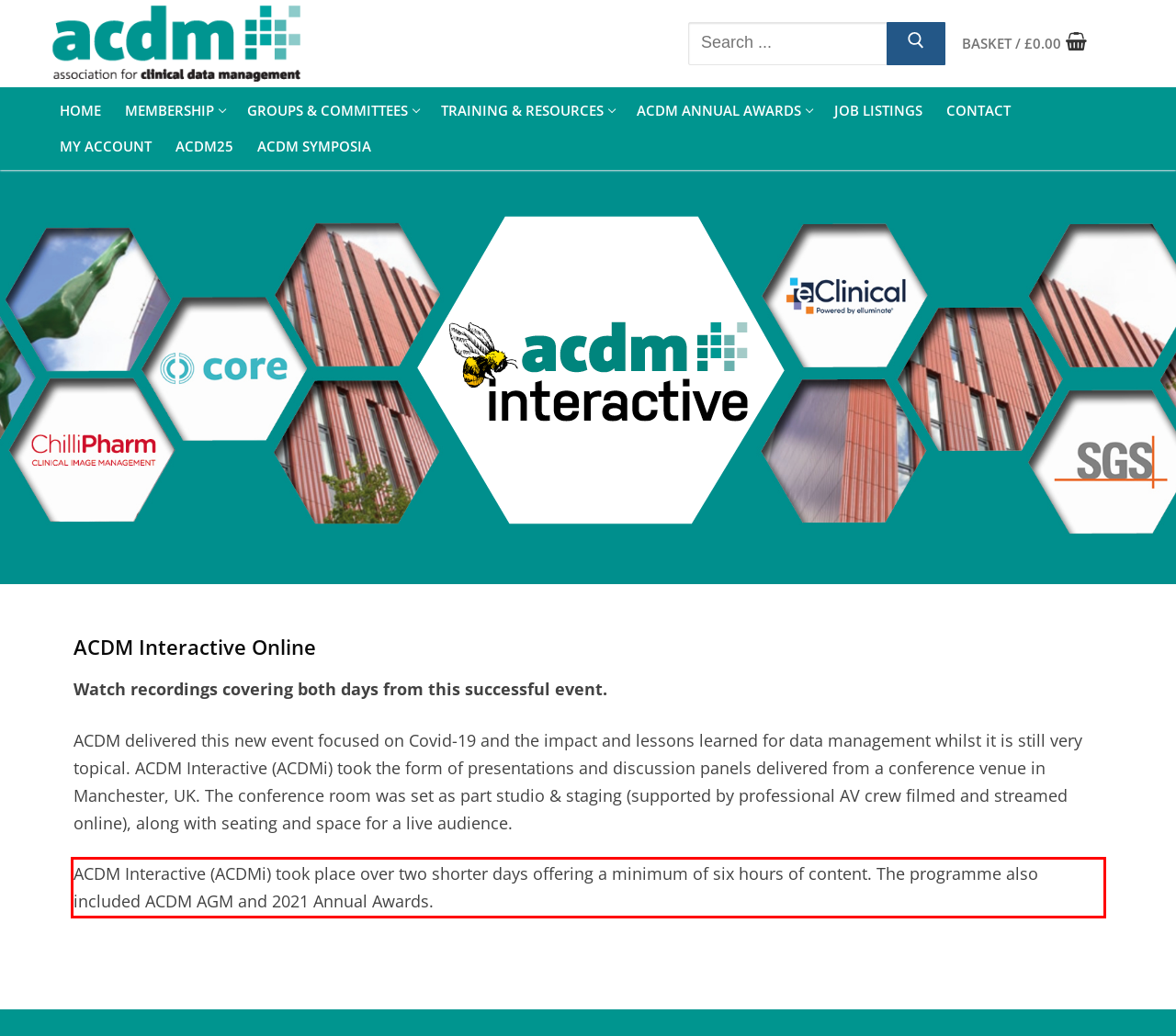Within the screenshot of the webpage, there is a red rectangle. Please recognize and generate the text content inside this red bounding box.

ACDM Interactive (ACDMi) took place over two shorter days offering a minimum of six hours of content. The programme also included ACDM AGM and 2021 Annual Awards.